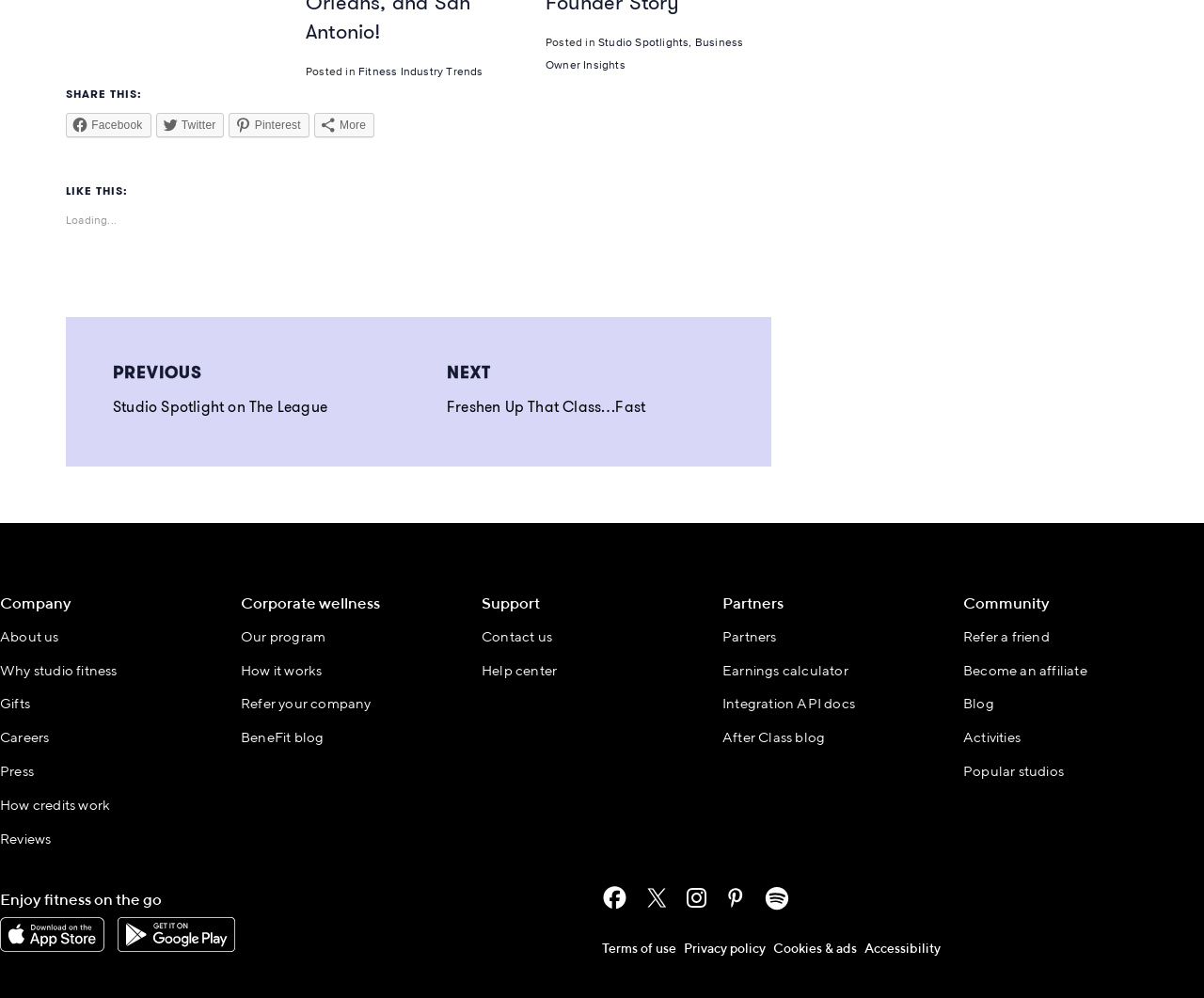Using the information from the screenshot, answer the following question thoroughly:
What is the category of the post?

I determined the answer by looking at the links under the 'Posted in' section, which indicates the categories of the post. One of the links is 'Fitness Industry Trends', which suggests that the post belongs to this category.